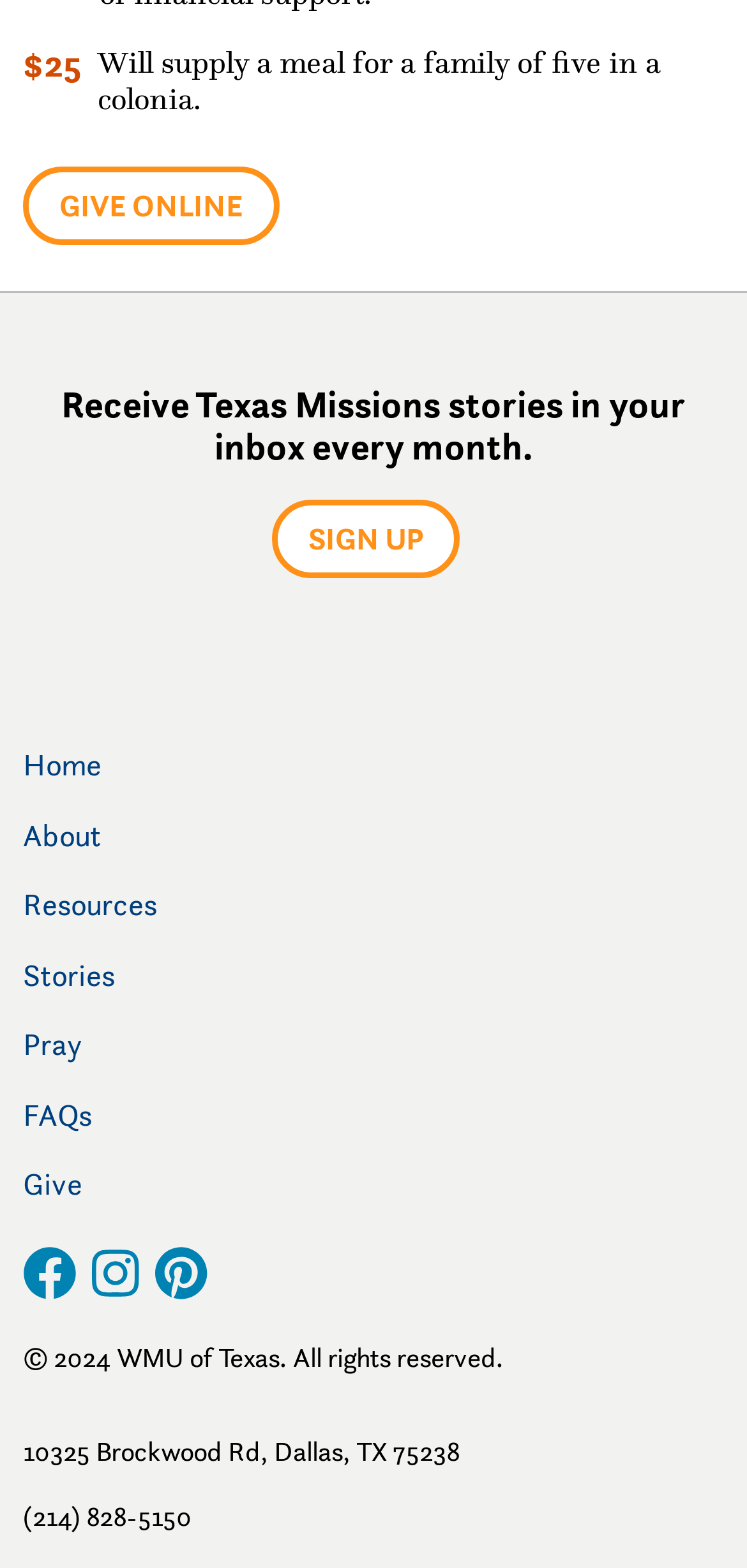Find the bounding box coordinates of the clickable region needed to perform the following instruction: "Sign up for newsletter". The coordinates should be provided as four float numbers between 0 and 1, i.e., [left, top, right, bottom].

[0.364, 0.318, 0.615, 0.369]